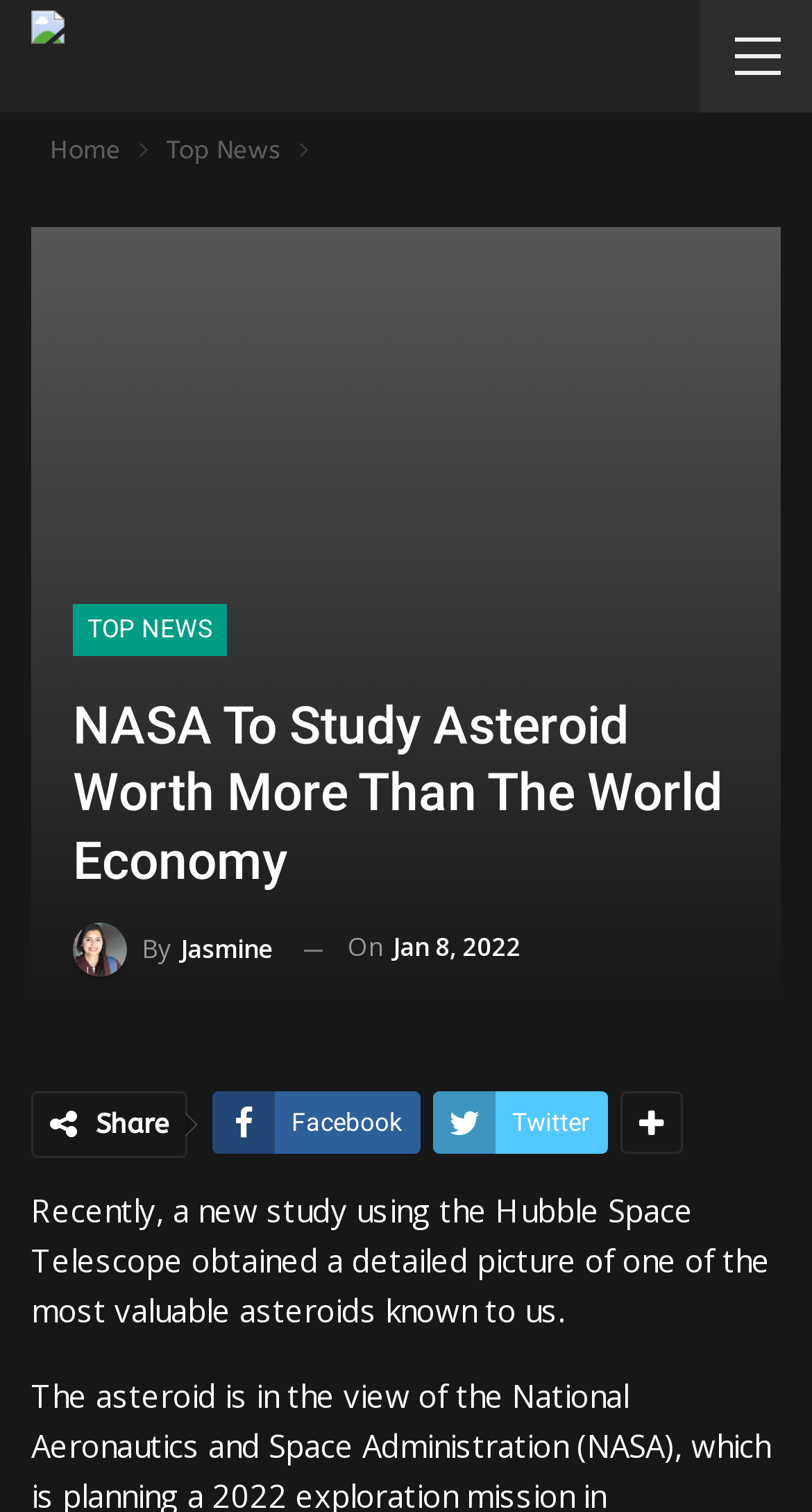How many social media sharing options are available?
Please provide a comprehensive answer based on the details in the screenshot.

I counted the number of social media sharing options by looking at the links below the article, which include a Facebook link and a Twitter link, indicating that there are two social media sharing options available.